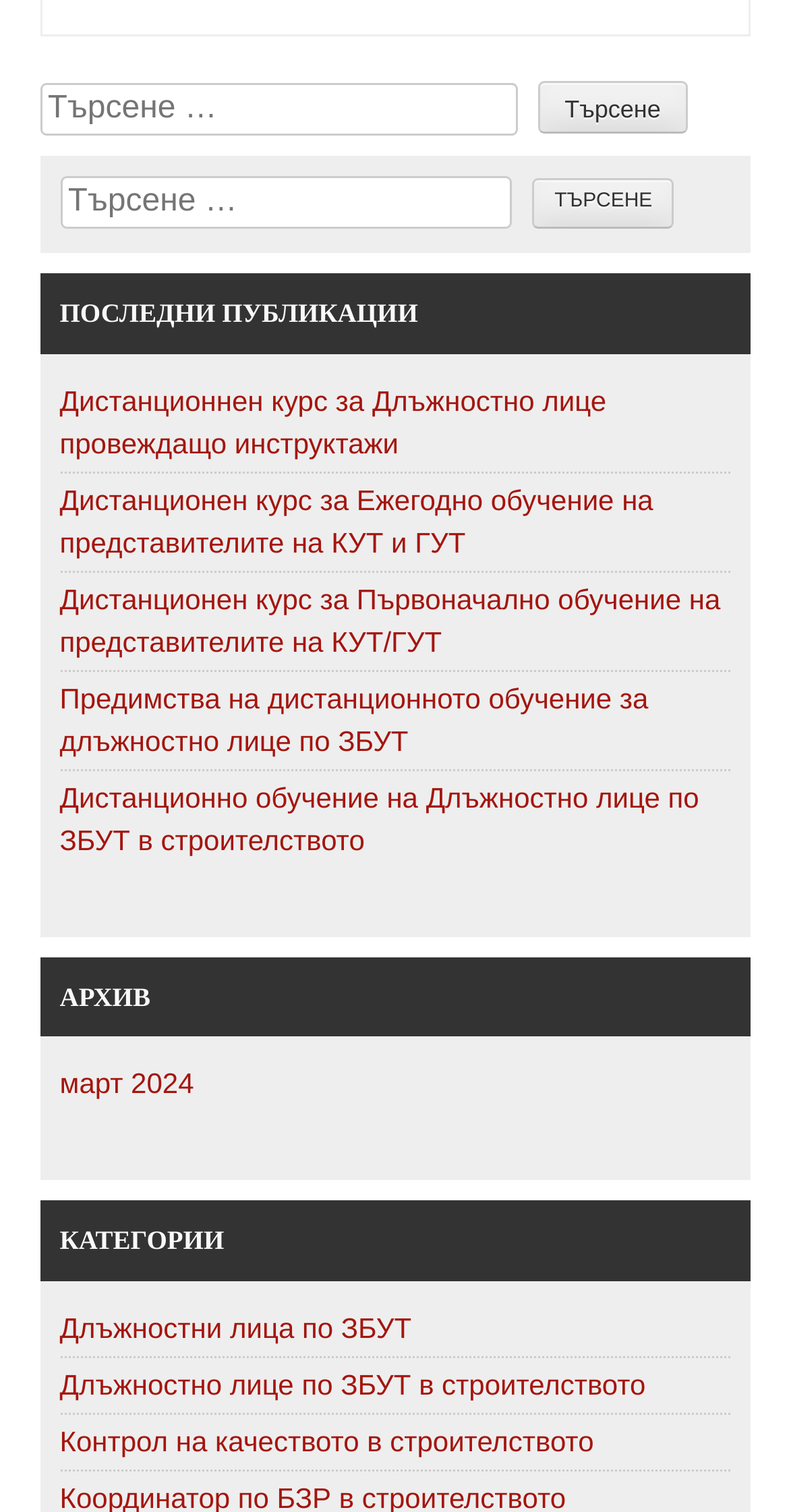Based on the element description март 2024, identify the bounding box coordinates for the UI element. The coordinates should be in the format (top-left x, top-left y, bottom-right x, bottom-right y) and within the 0 to 1 range.

[0.076, 0.699, 0.924, 0.735]